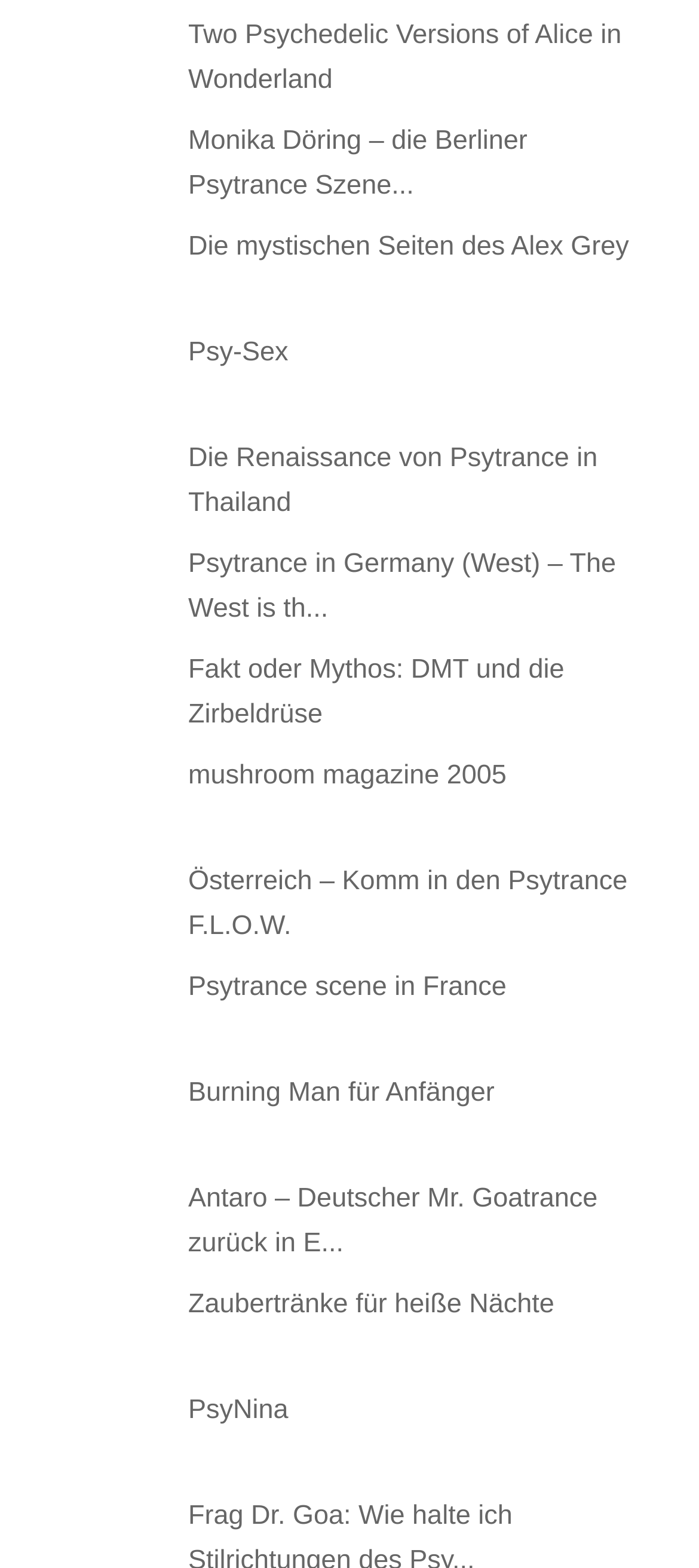Find the bounding box coordinates of the UI element according to this description: "PsyNina".

[0.269, 0.89, 0.412, 0.909]